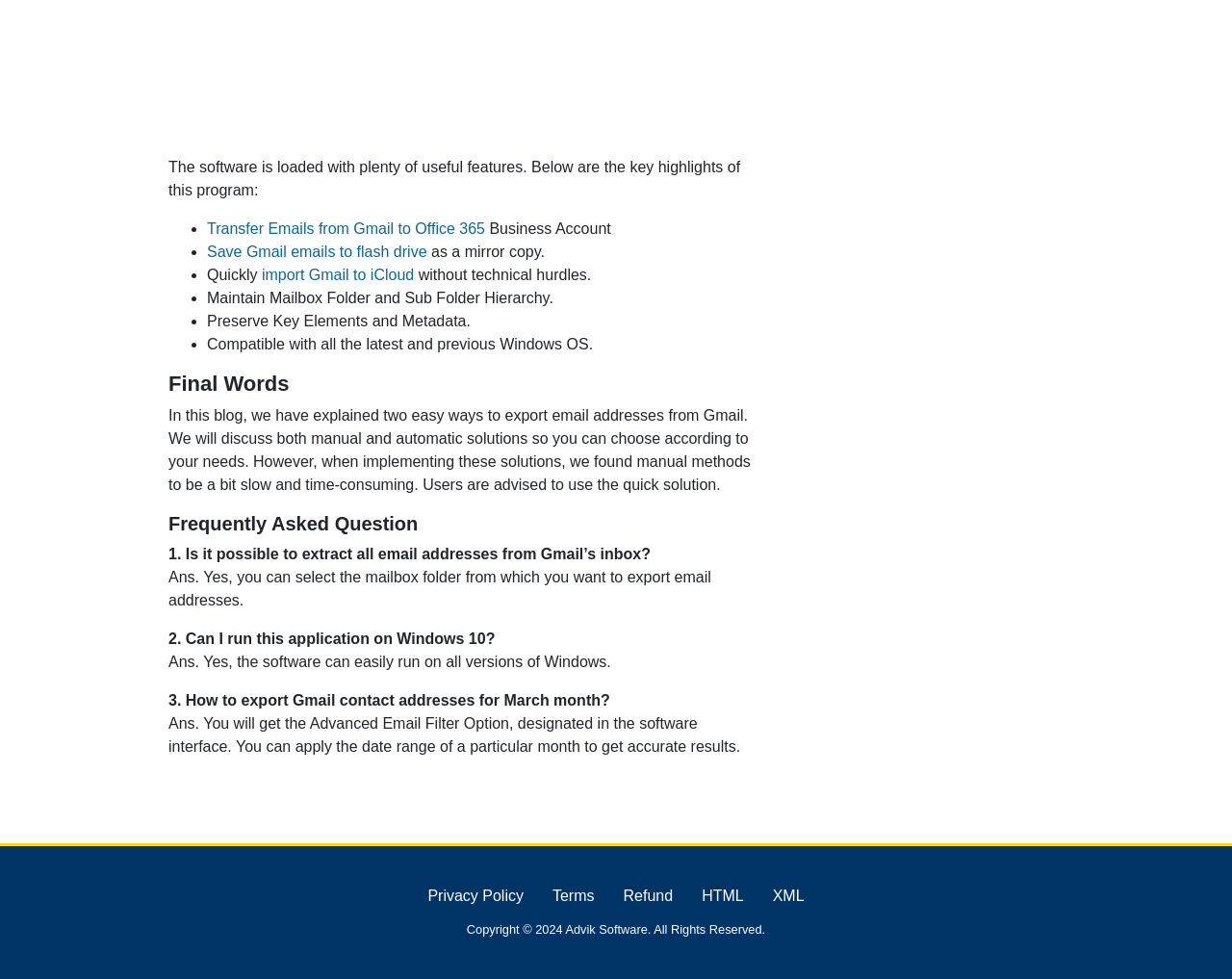Identify the bounding box of the UI element that matches this description: "Privacy Policy".

[0.347, 0.904, 0.425, 0.927]